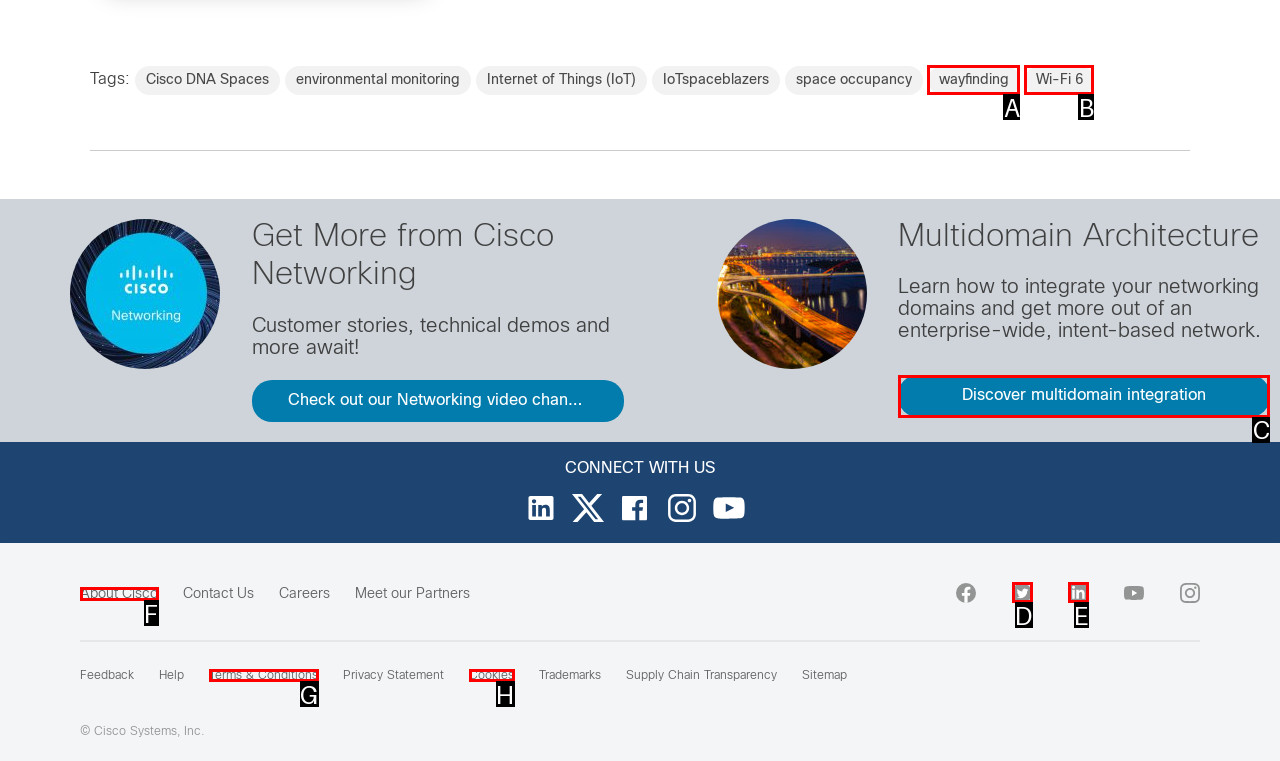Choose the letter of the option you need to click to Discover multidomain integration. Answer with the letter only.

C